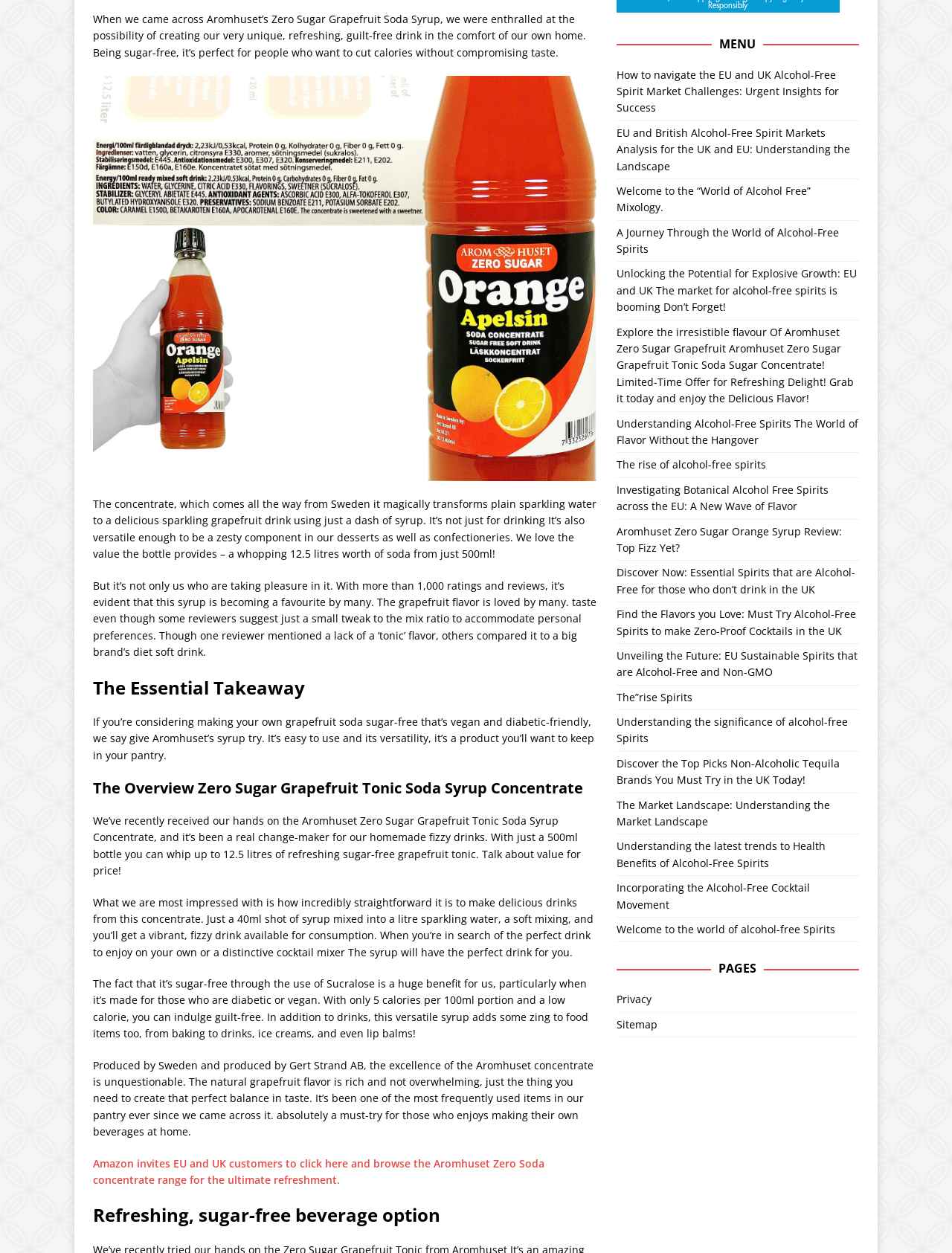Please find the bounding box for the UI element described by: "Sitemap".

[0.647, 0.808, 0.902, 0.828]